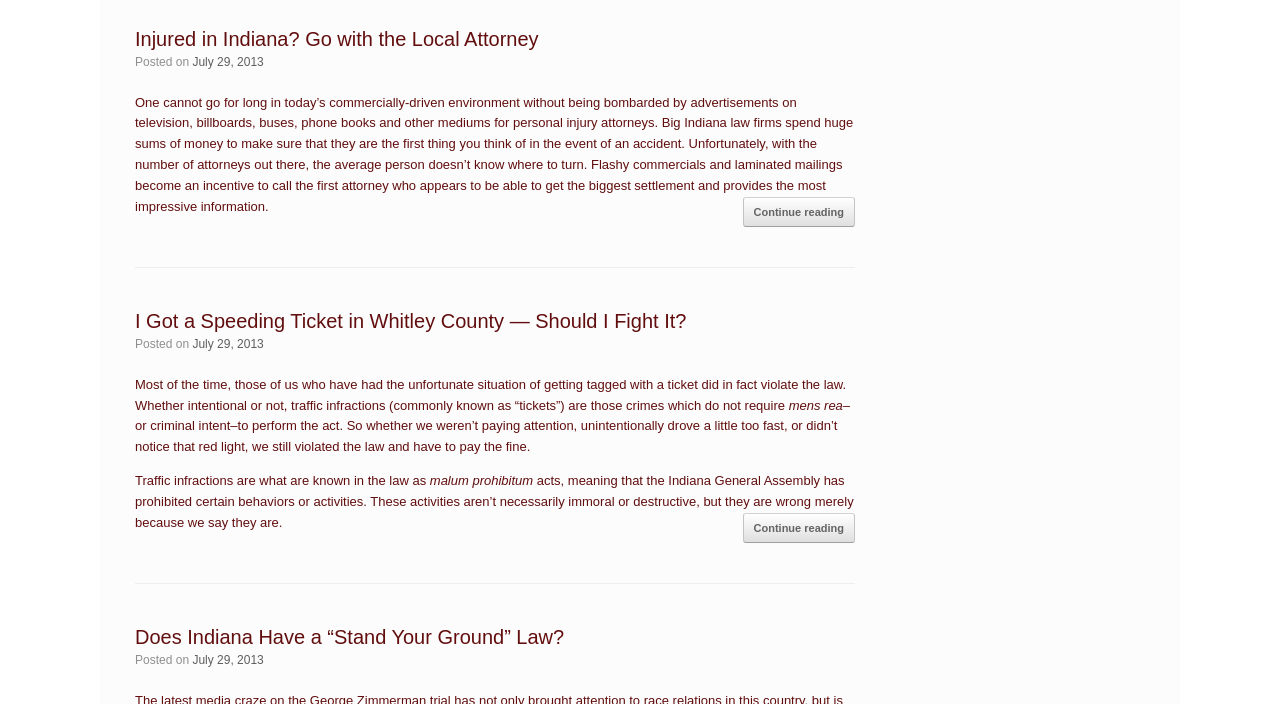Predict the bounding box of the UI element based on the description: "July 29, 2013". The coordinates should be four float numbers between 0 and 1, formatted as [left, top, right, bottom].

[0.15, 0.479, 0.206, 0.499]